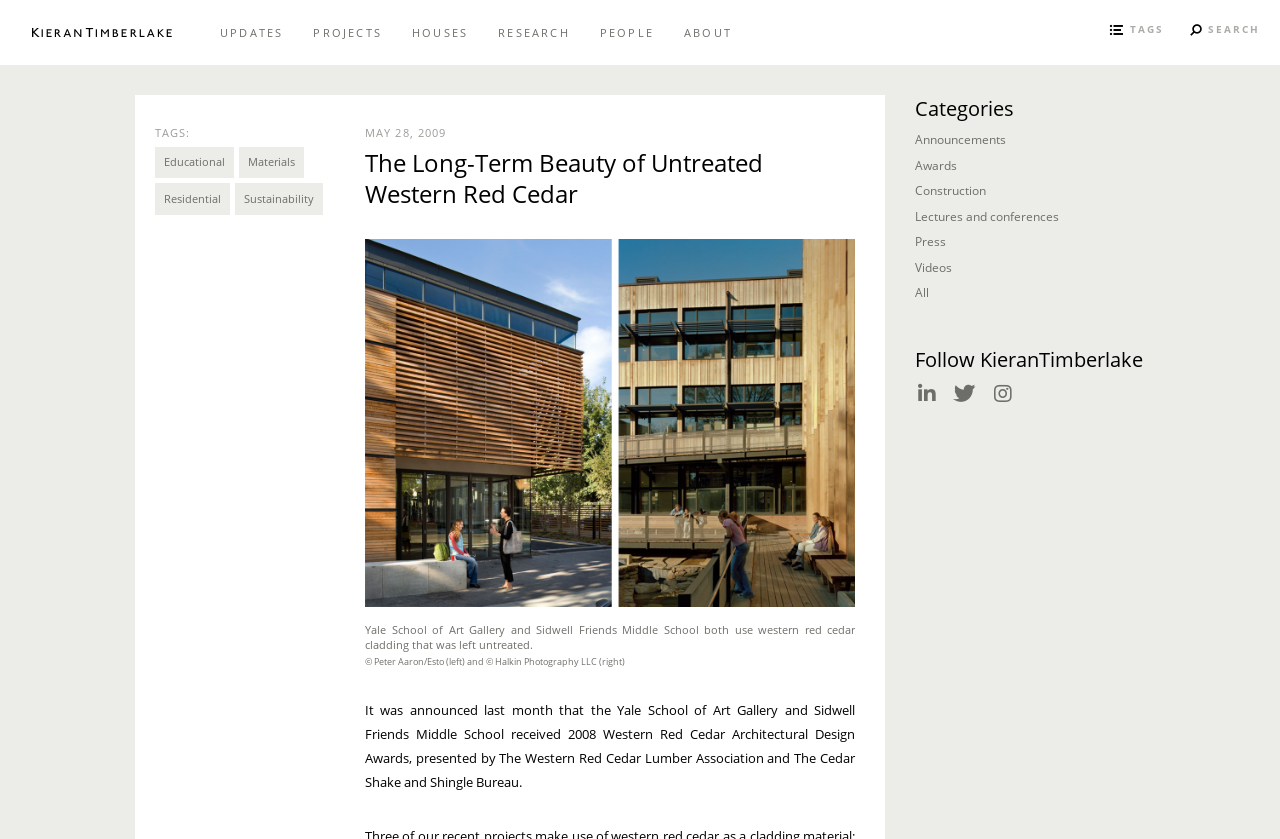Describe the webpage meticulously, covering all significant aspects.

The webpage appears to be a blog or news article page from KieranTimberlake, an architectural design firm. At the top of the page, there is a header section with a heading "KIERAN TIMBERLAKE" and an image of the same name. Below this, there are several links to different sections of the website, including "UPDATES", "PROJECTS", "HOUSES", "RESEARCH", "PEOPLE", and "ABOUT".

To the right of these links, there is a search bar and a link to "TAGS". The "TAGS" section has several sub-links, including "Educational", "Materials", "Residential", and "Sustainability".

The main content of the page is divided into two sections. On the left, there is a header "The Long-Term Beauty of Untreated Western Red Cedar" followed by a figure with an image and a caption. The caption describes two buildings, the Yale School of Art Gallery and Sidwell Friends Middle School, which use western red cedar cladding that was left untreated. Below the figure, there is a paragraph of text that announces the receipt of the 2008 Western Red Cedar Architectural Design Awards by these two buildings.

On the right side of the page, there is a complementary section with a heading "Categories" followed by several links to different categories, including "Announcements", "Awards", "Construction", and others. Below this, there is a heading "Follow KieranTimberlake" with links to social media platforms.

Overall, the page appears to be a news article or blog post about the architectural design firm KieranTimberlake, with a focus on their use of western red cedar in building design.